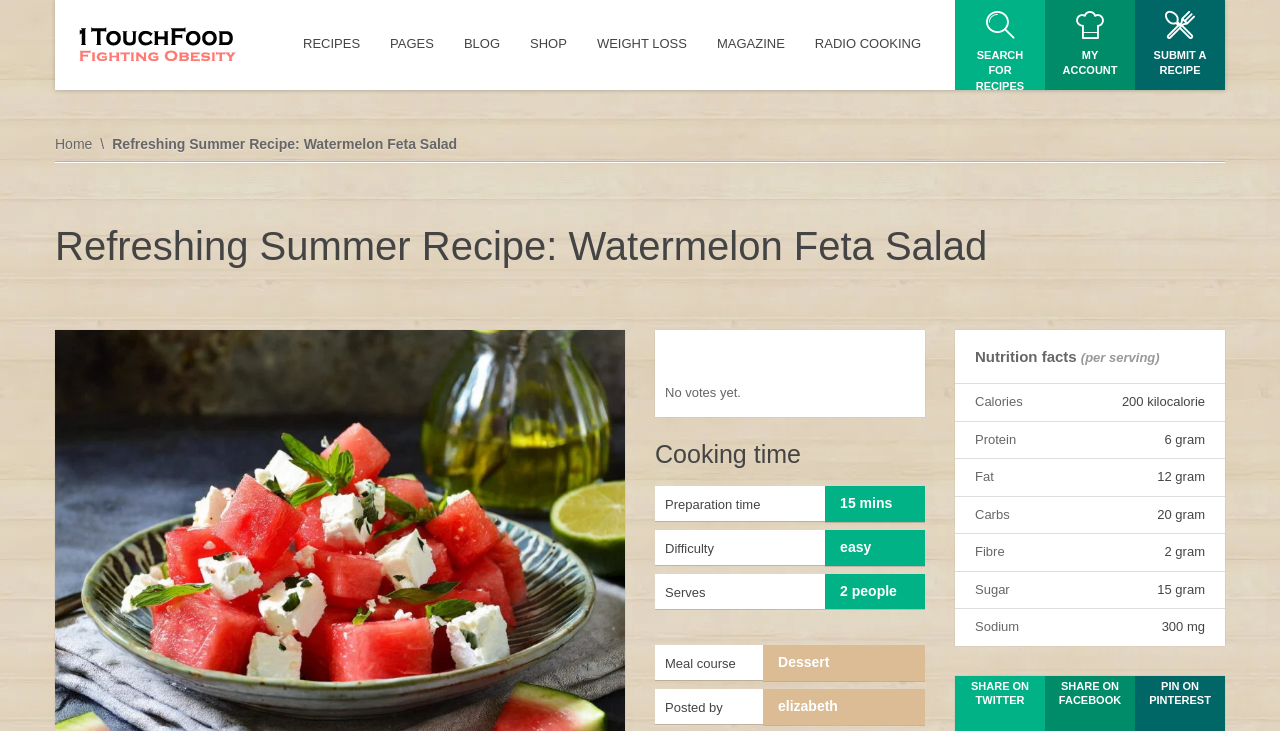What is the name of the recipe?
Examine the screenshot and reply with a single word or phrase.

Watermelon Feta Salad